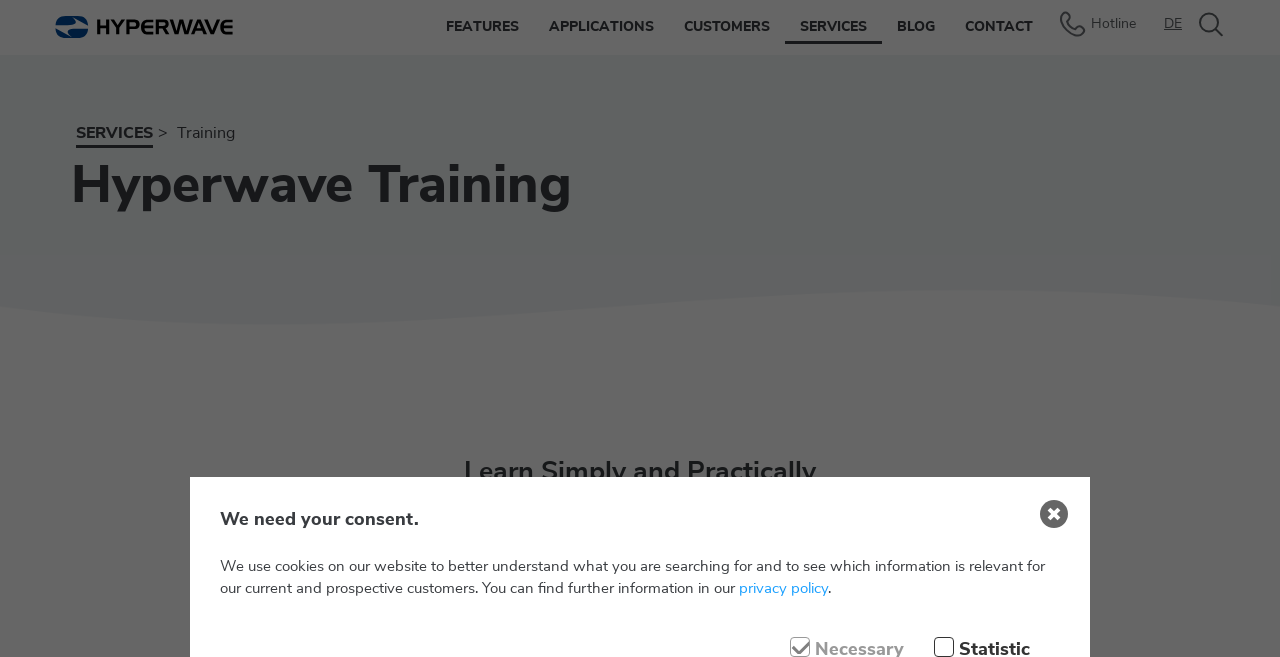Give a succinct answer to this question in a single word or phrase: 
What is the name of the image at the top of the website?

logo